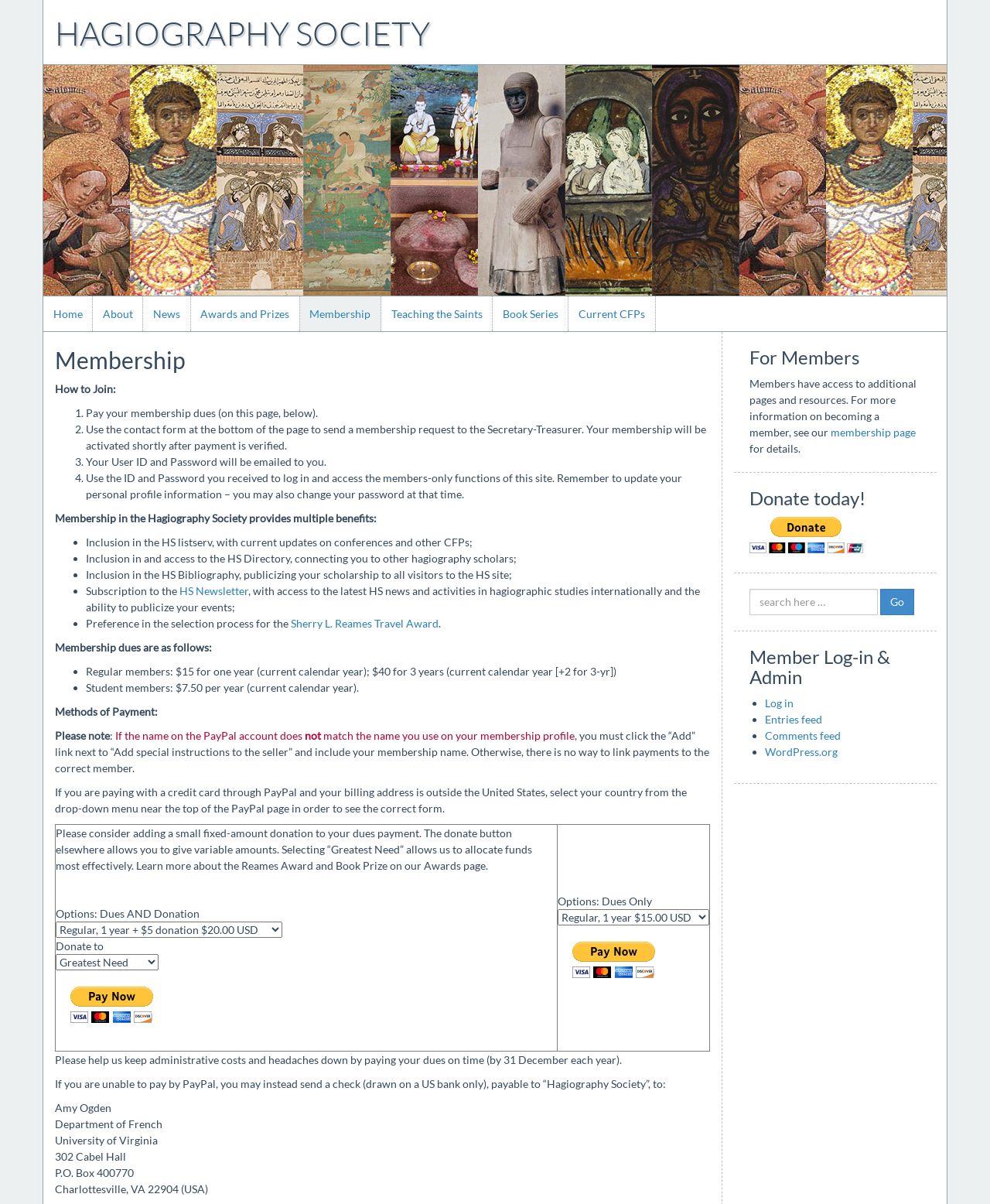What is the purpose of adding a special instruction to the seller on PayPal?
Provide a comprehensive and detailed answer to the question.

According to the webpage, if the name on the PayPal account does not match the name used on the membership profile, the user must add a special instruction to the seller on PayPal to link the payment to the correct member.